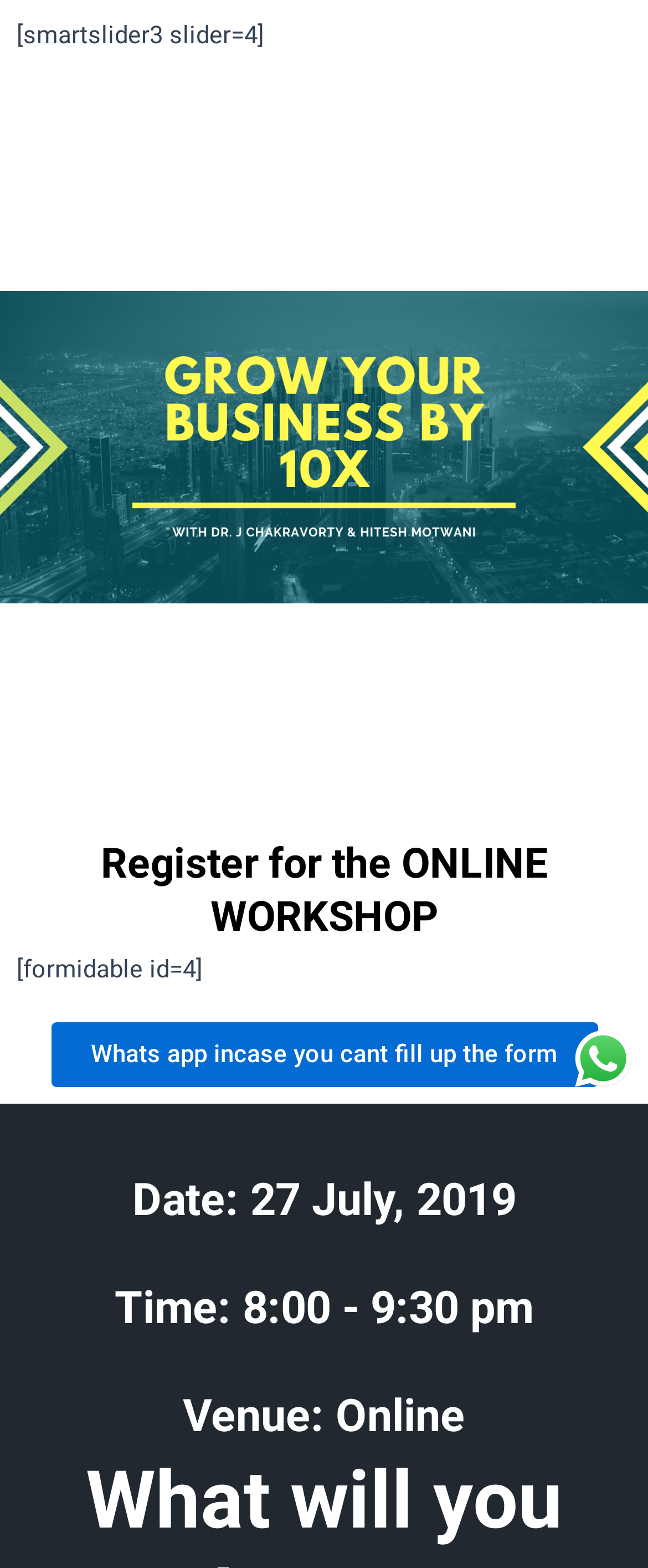Produce an elaborate caption capturing the essence of the webpage.

The webpage appears to be a registration page for an online workshop. At the top, there is a slider with a brief title. Below the slider, a prominent heading reads "Register for the ONLINE WORKSHOP". 

Underneath the heading, there is a form with a label '[formidable id=4]' and a link to WhatsApp, which provides an alternative way to register in case the form cannot be filled out. 

Further down, a heading displays the details of the workshop, including the date, time, and venue. The date is July 27, 2019, the time is 8:00-9:30 pm, and the venue is online. These details are broken down into smaller text elements, with the time and venue information positioned below the date.

To the right of the WhatsApp link, there is a WhatsApp chat image, which is likely a button to initiate a WhatsApp conversation.